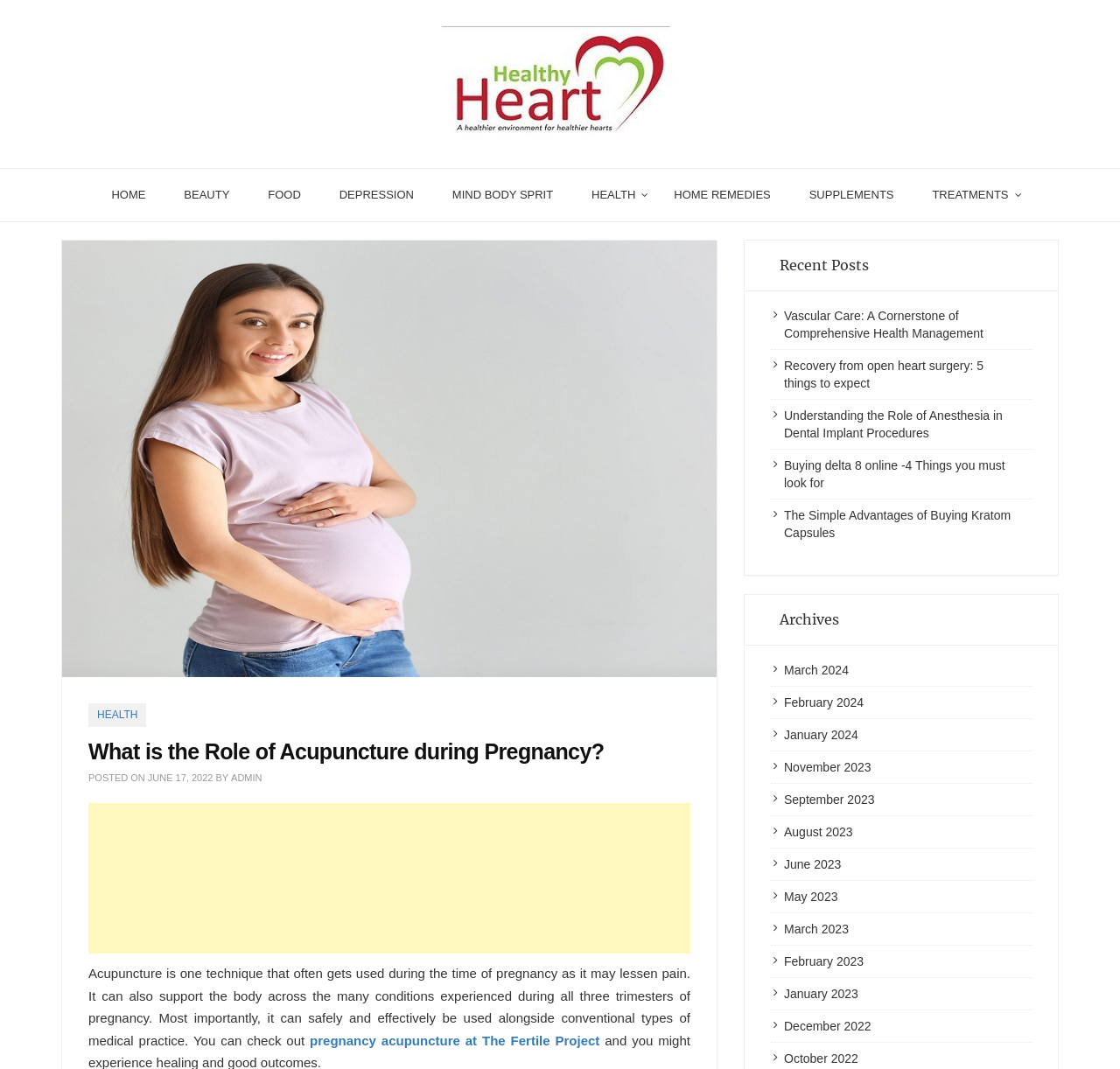Please specify the bounding box coordinates in the format (top-left x, top-left y, bottom-right x, bottom-right y), with values ranging from 0 to 1. Identify the bounding box for the UI component described as follows: alt="Acupuncture during Pregnancy"

[0.044, 0.422, 0.652, 0.435]